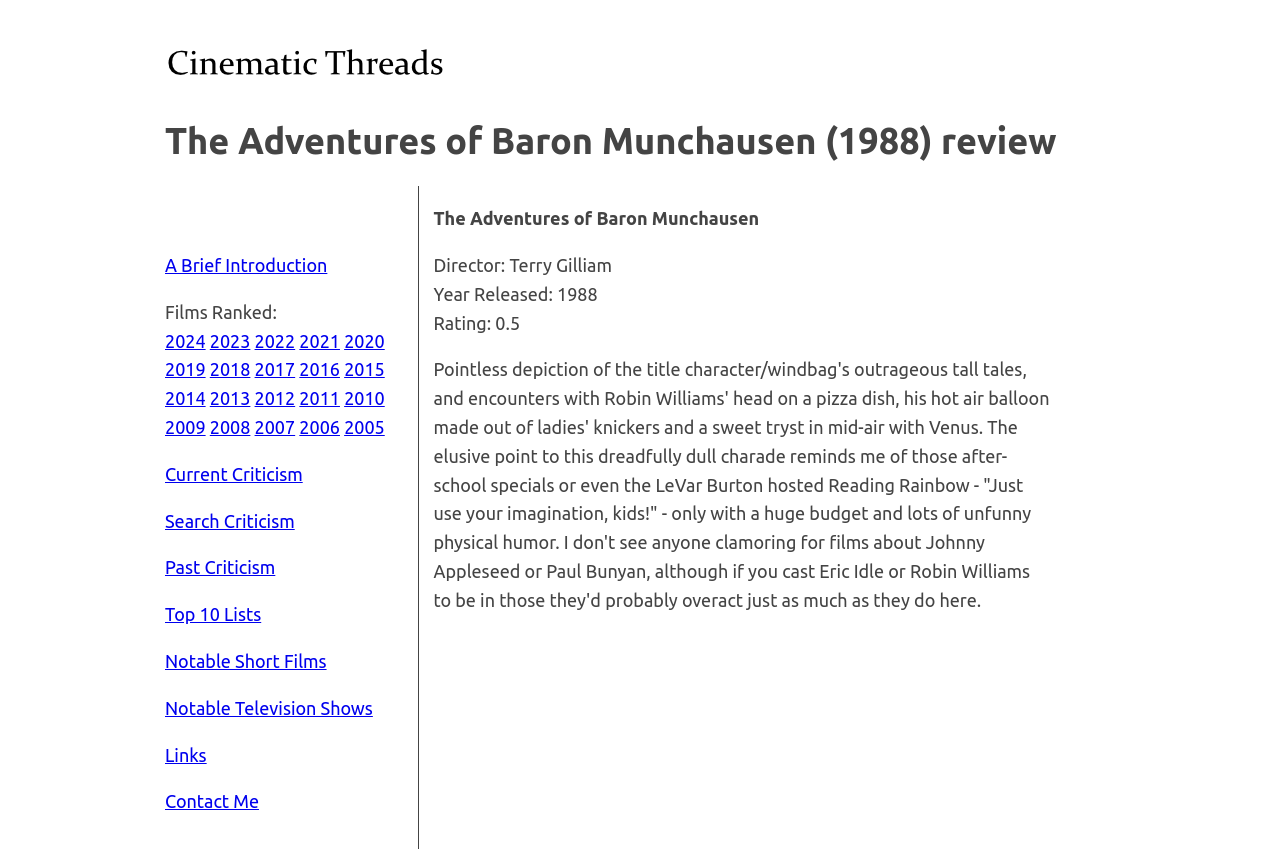Please identify the bounding box coordinates of the clickable area that will fulfill the following instruction: "Click the Cinematic Threads Logo". The coordinates should be in the format of four float numbers between 0 and 1, i.e., [left, top, right, bottom].

[0.129, 0.082, 0.353, 0.106]